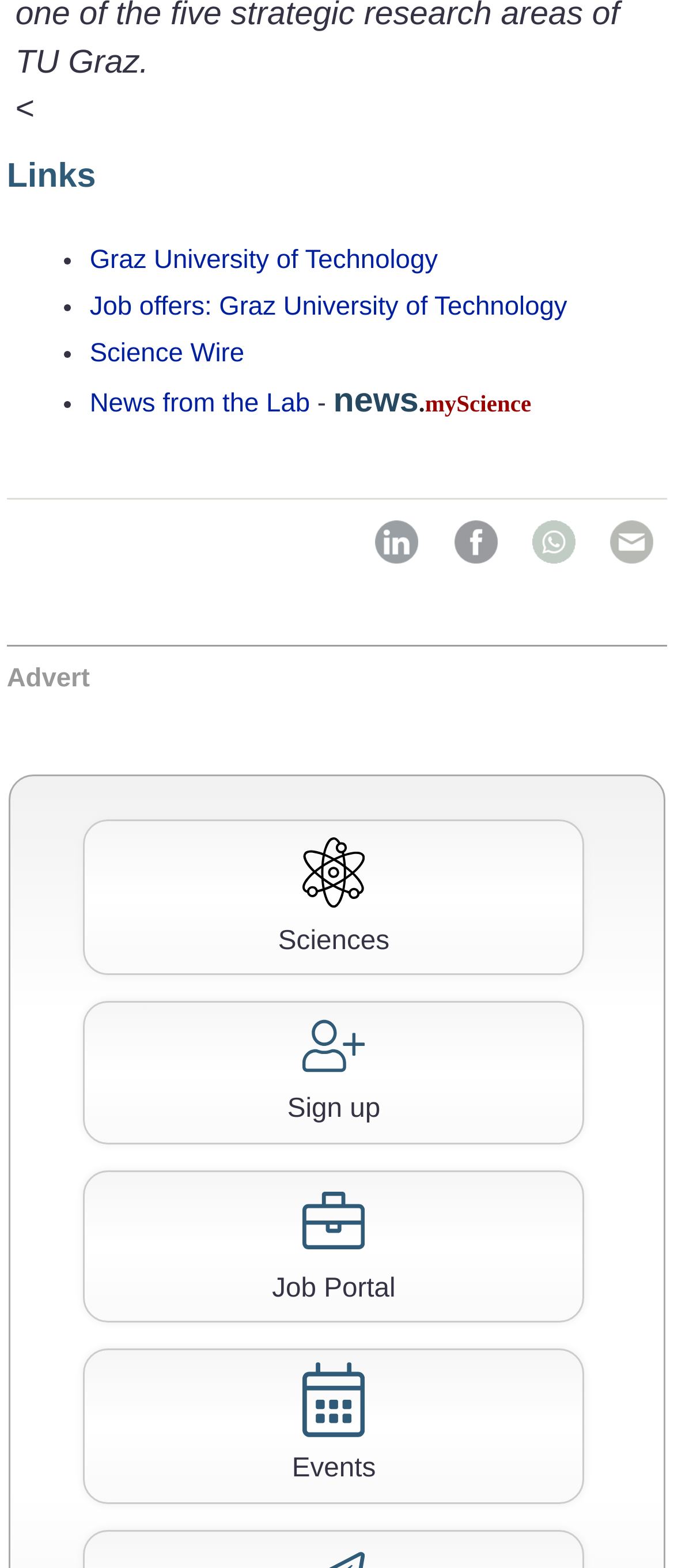Please provide the bounding box coordinates for the element that needs to be clicked to perform the following instruction: "Click on the link to Graz University of Technology". The coordinates should be given as four float numbers between 0 and 1, i.e., [left, top, right, bottom].

[0.133, 0.157, 0.65, 0.176]